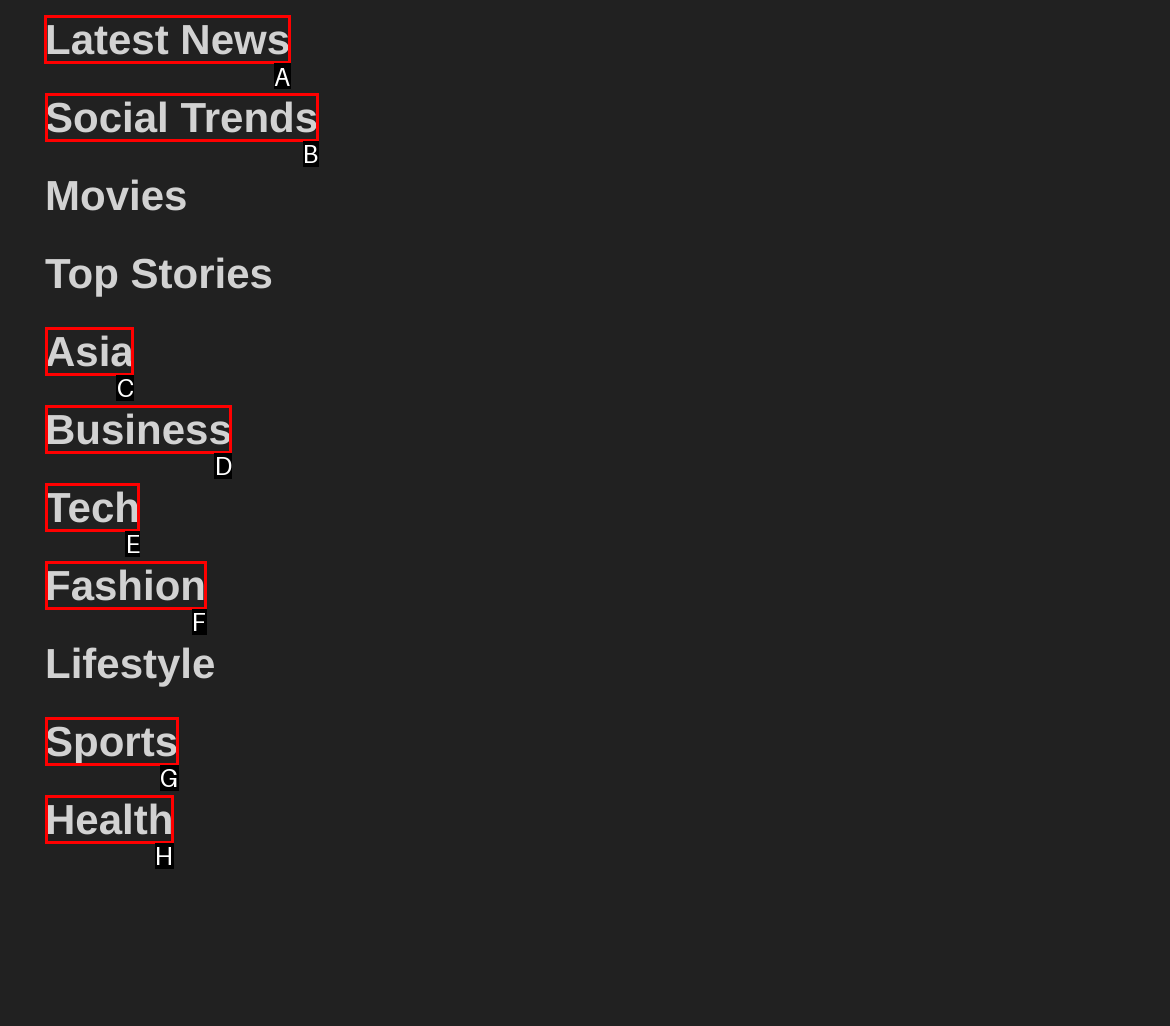Determine which HTML element should be clicked to carry out the following task: view latest news Respond with the letter of the appropriate option.

A